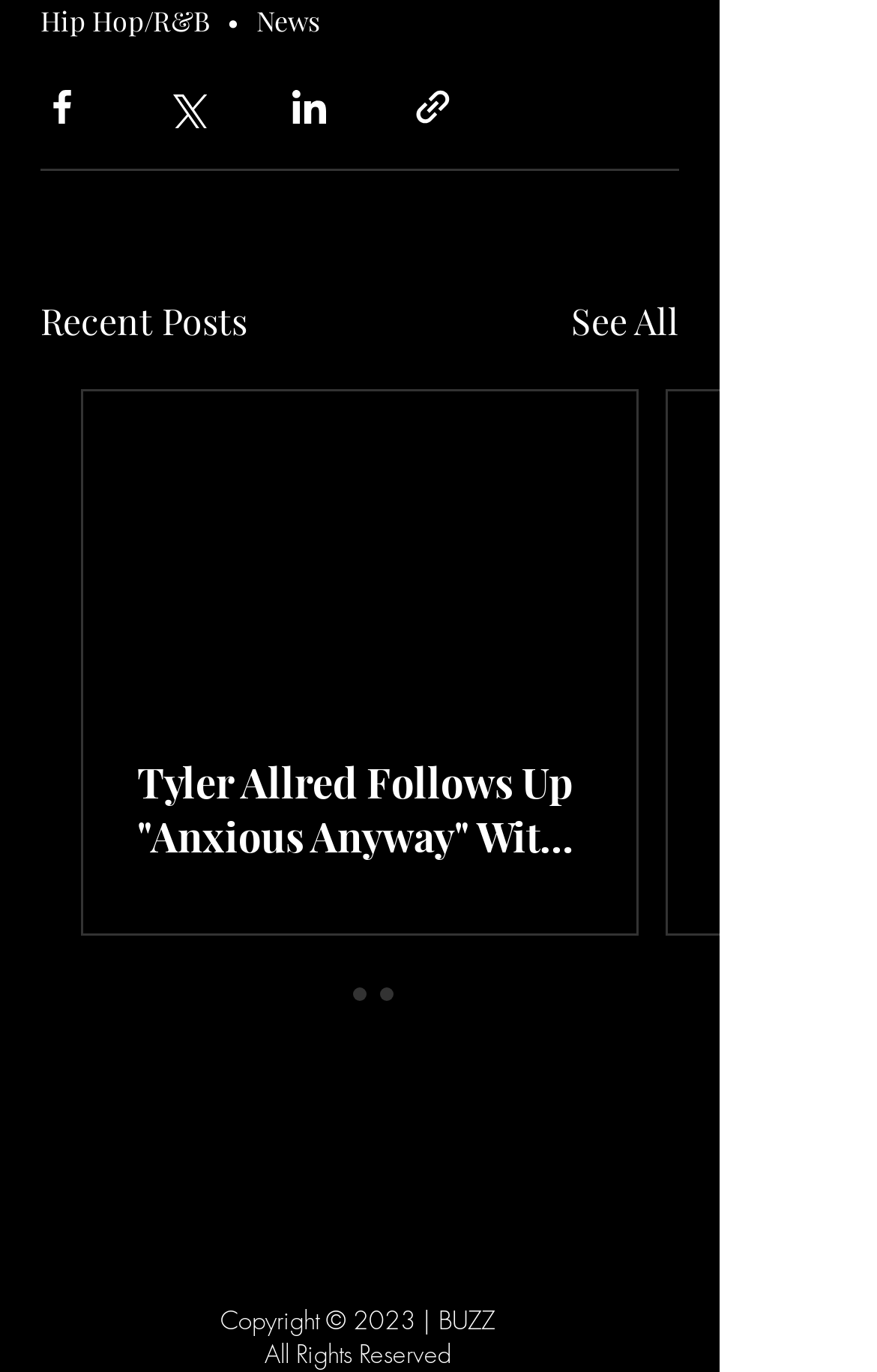Using the given element description, provide the bounding box coordinates (top-left x, top-left y, bottom-right x, bottom-right y) for the corresponding UI element in the screenshot: aria-label="Share via Facebook"

[0.046, 0.062, 0.095, 0.093]